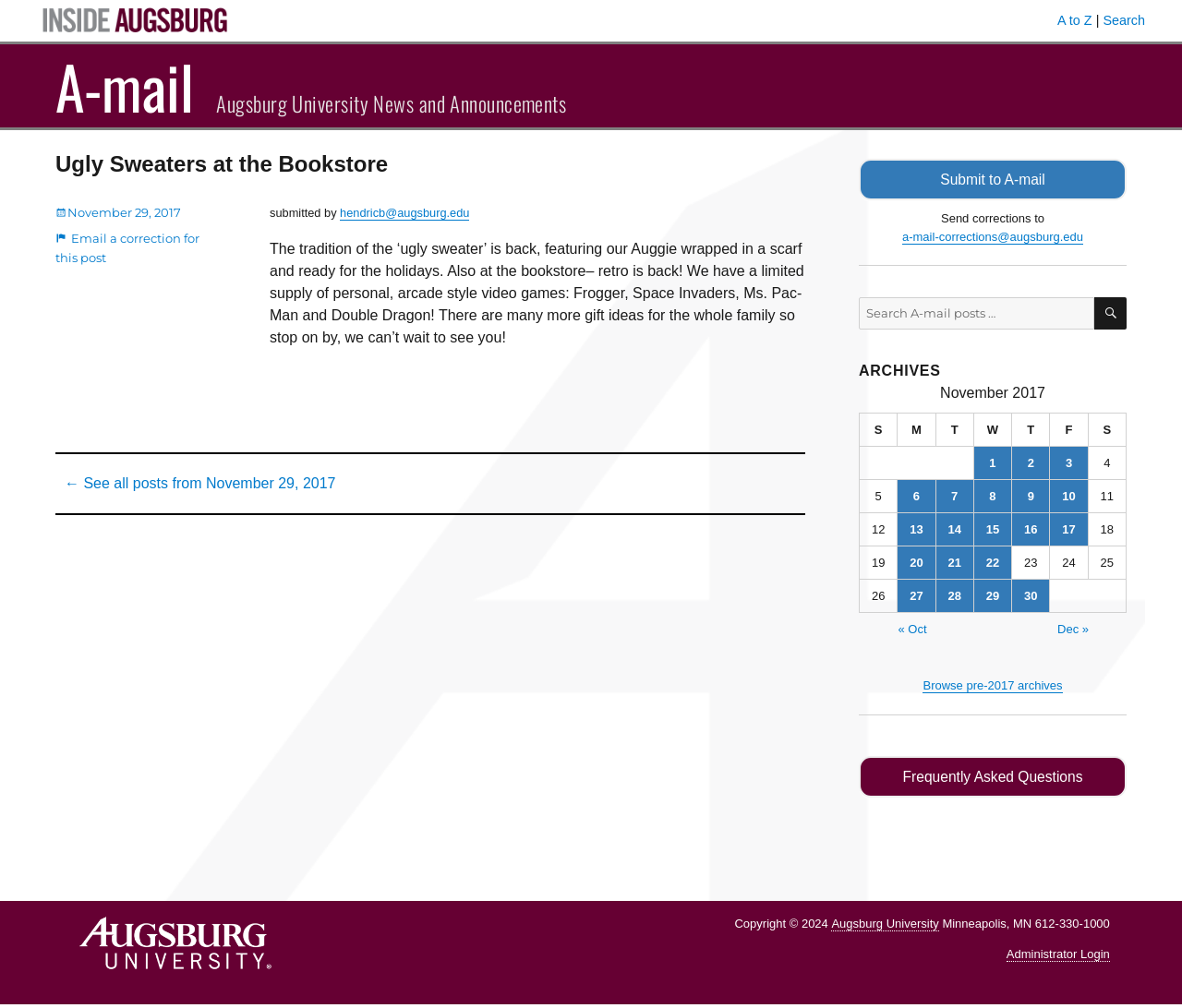Given the element description, predict the bounding box coordinates in the format (top-left x, top-left y, bottom-right x, bottom-right y), using floating point numbers between 0 and 1: « Oct

[0.76, 0.617, 0.784, 0.631]